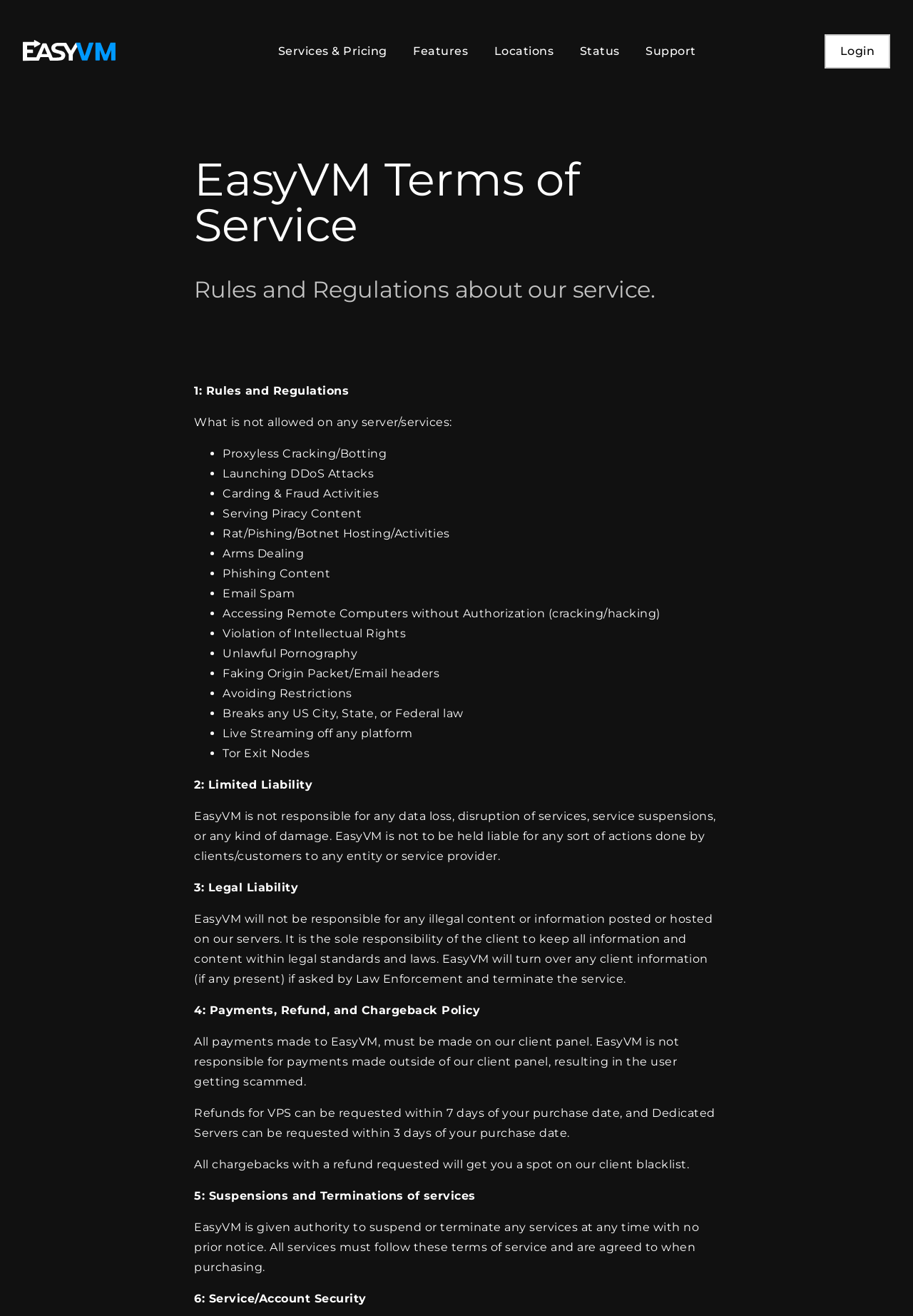Provide your answer to the question using just one word or phrase: How many days do you have to request a refund for a VPS?

7 days